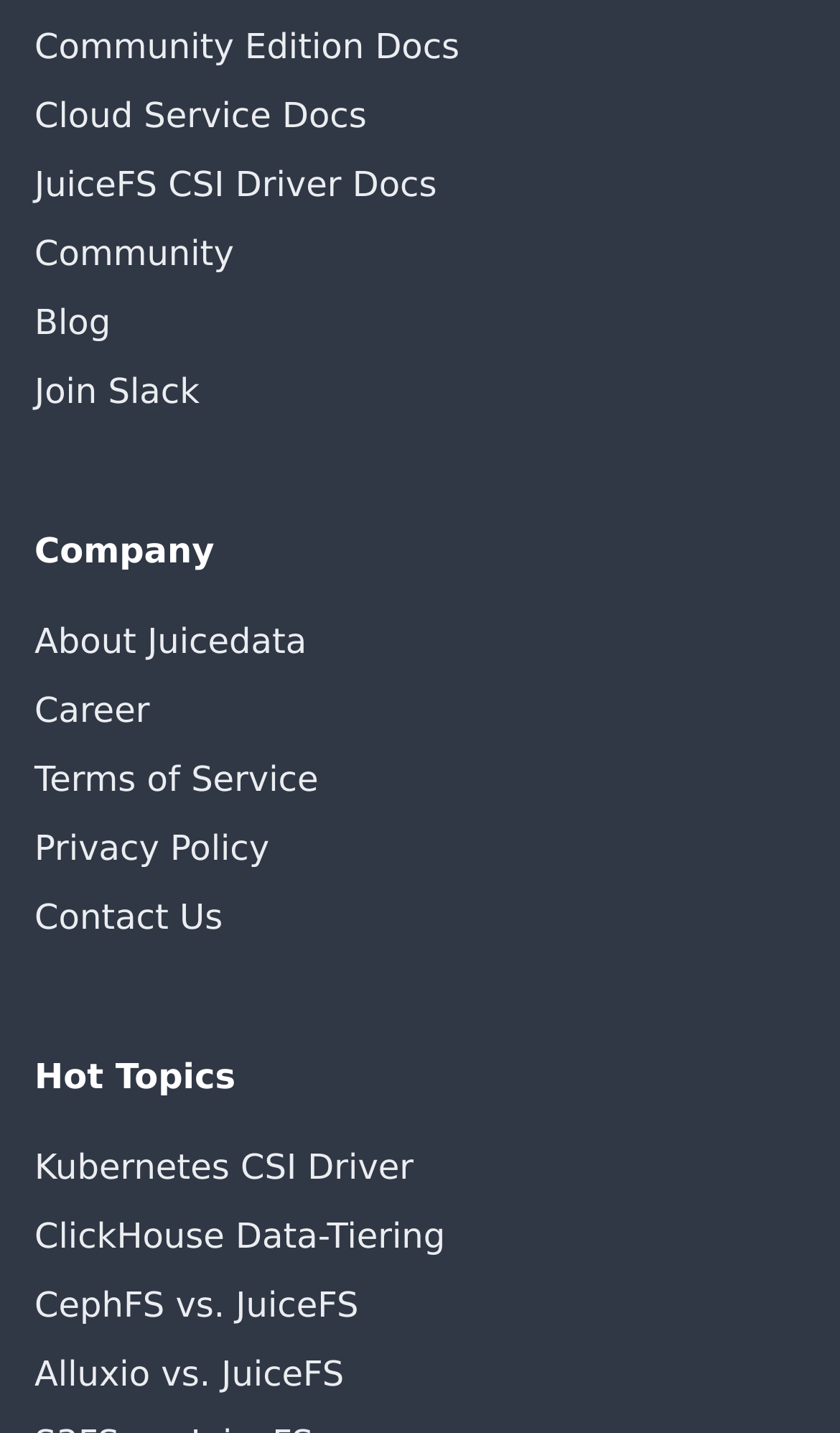Provide your answer in a single word or phrase: 
What is the last link in the bottom navigation bar?

Contact Us